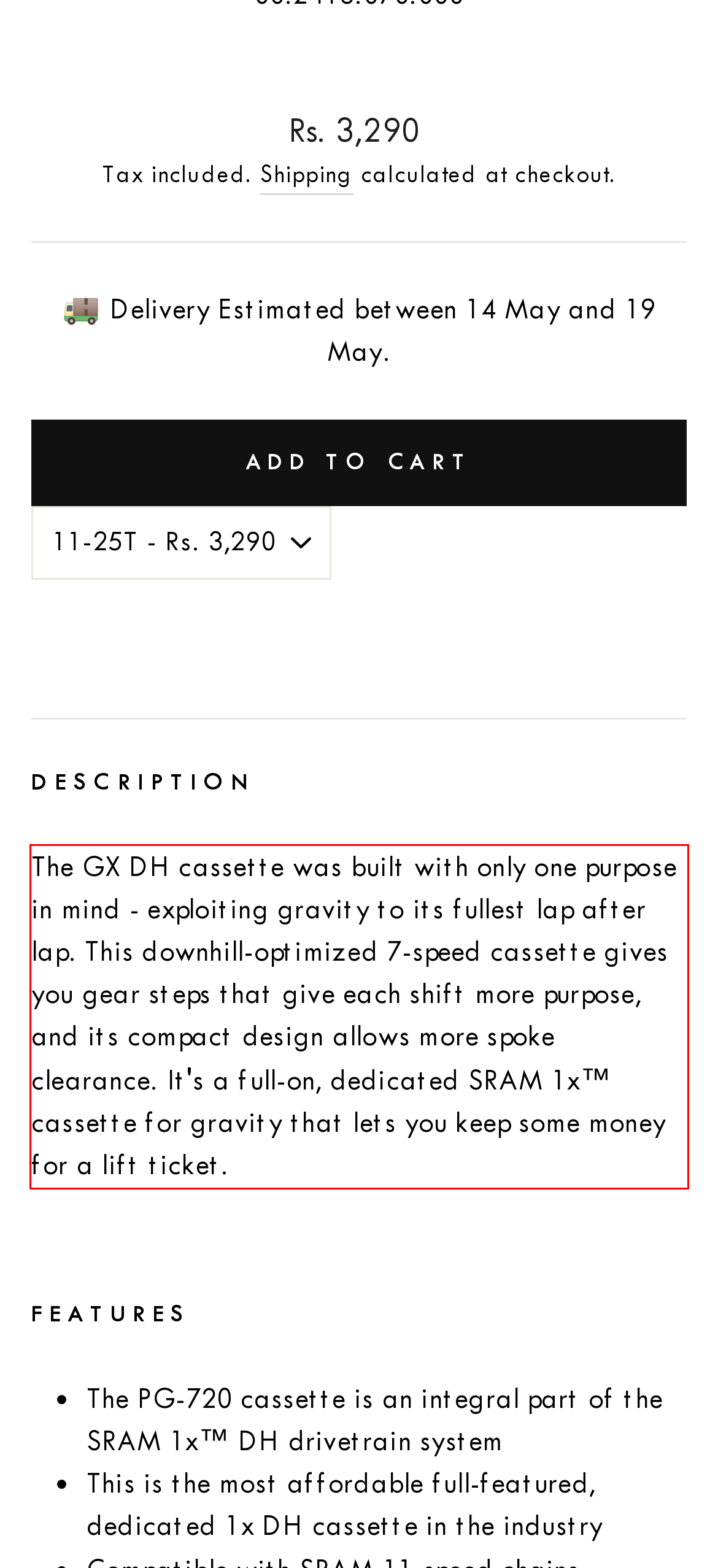Please look at the webpage screenshot and extract the text enclosed by the red bounding box.

The GX DH cassette was built with only one purpose in mind - exploiting gravity to its fullest lap after lap. This downhill-optimized 7-speed cassette gives you gear steps that give each shift more purpose, and its compact design allows more spoke clearance. It's a full-on, dedicated SRAM 1x™ cassette for gravity that lets you keep some money for a lift ticket.